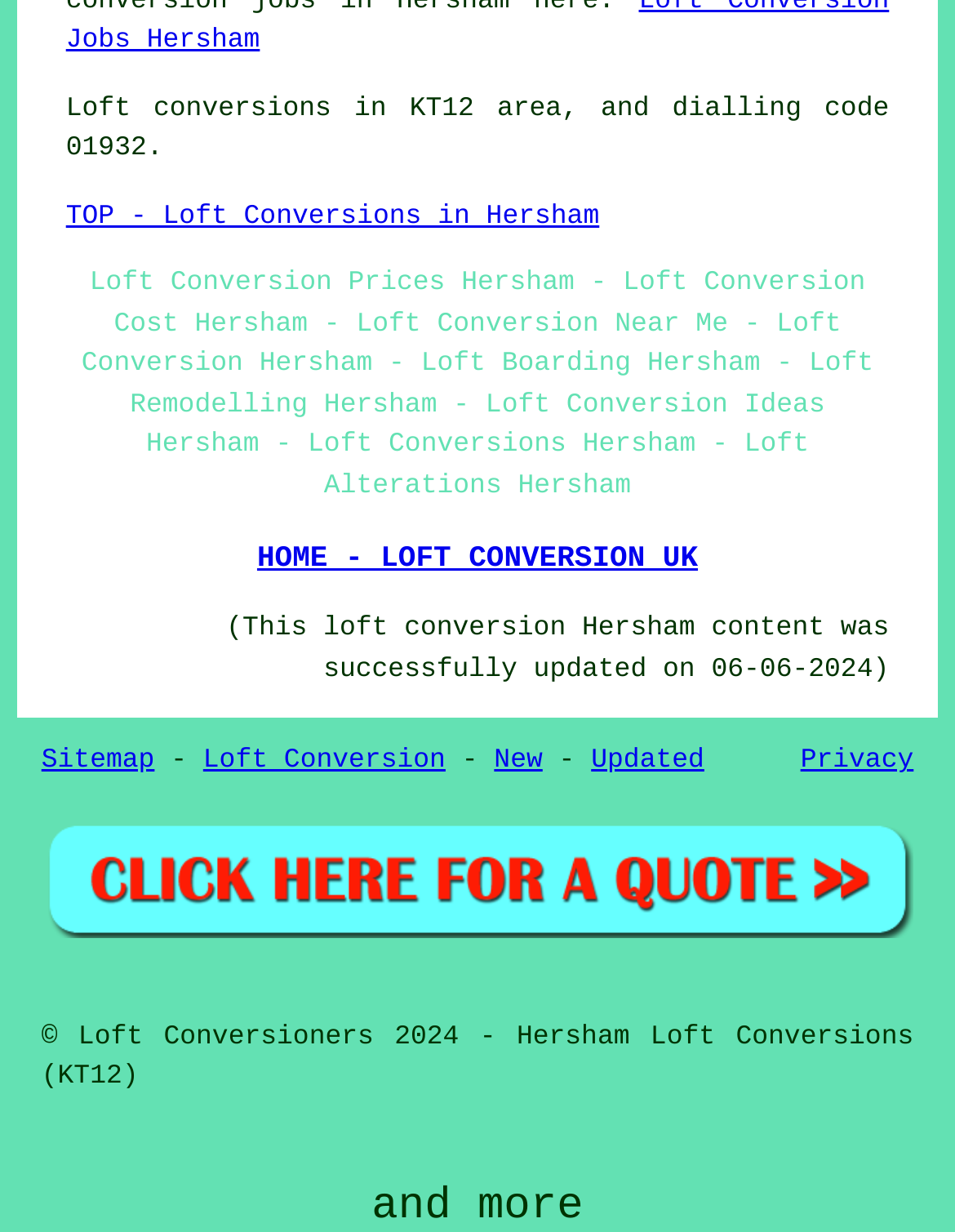Based on the element description, predict the bounding box coordinates (top-left x, top-left y, bottom-right x, bottom-right y) for the UI element in the screenshot: Loft Conversion

[0.213, 0.607, 0.467, 0.631]